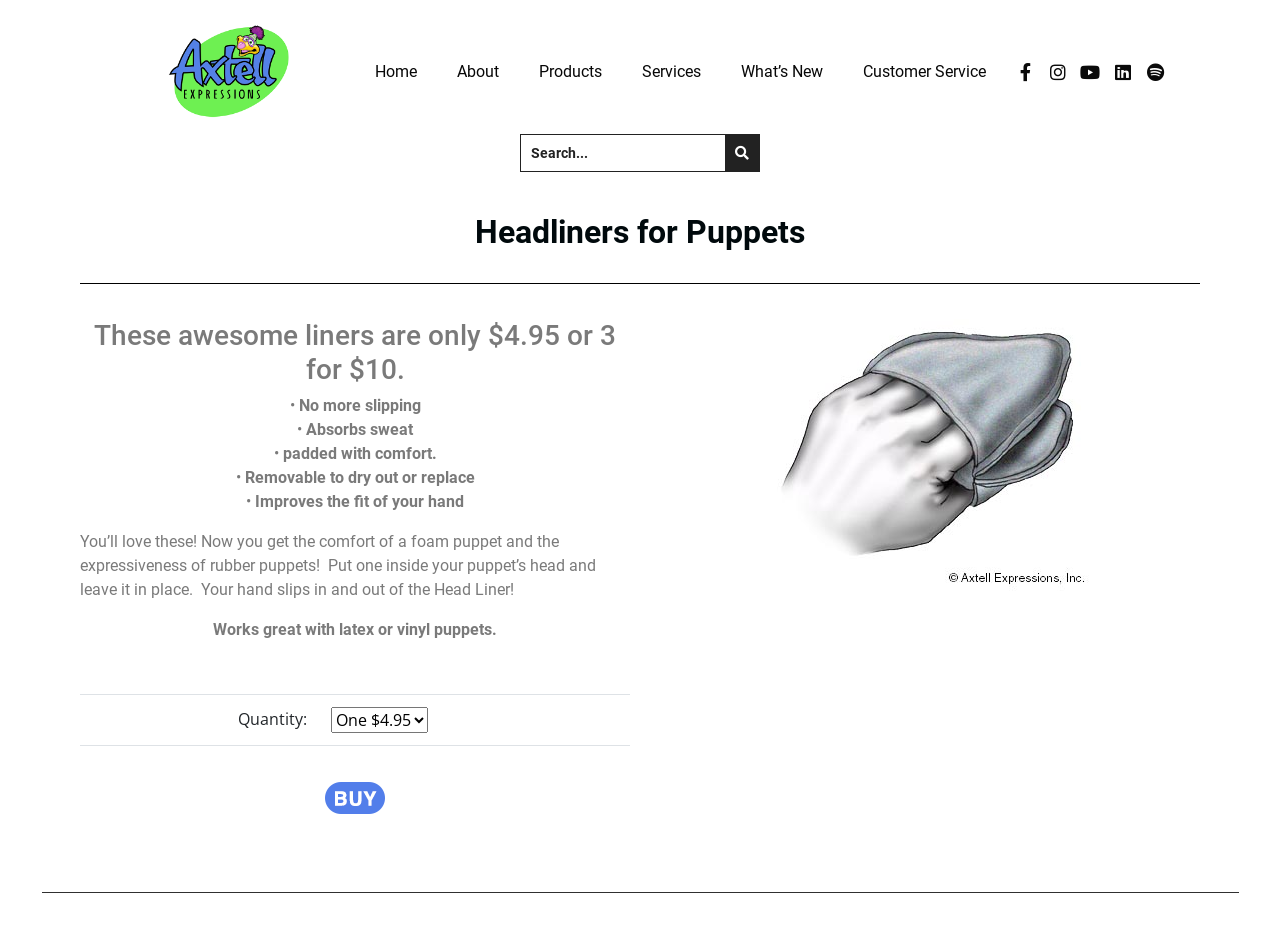Please pinpoint the bounding box coordinates for the region I should click to adhere to this instruction: "Submit order".

[0.254, 0.843, 0.301, 0.877]